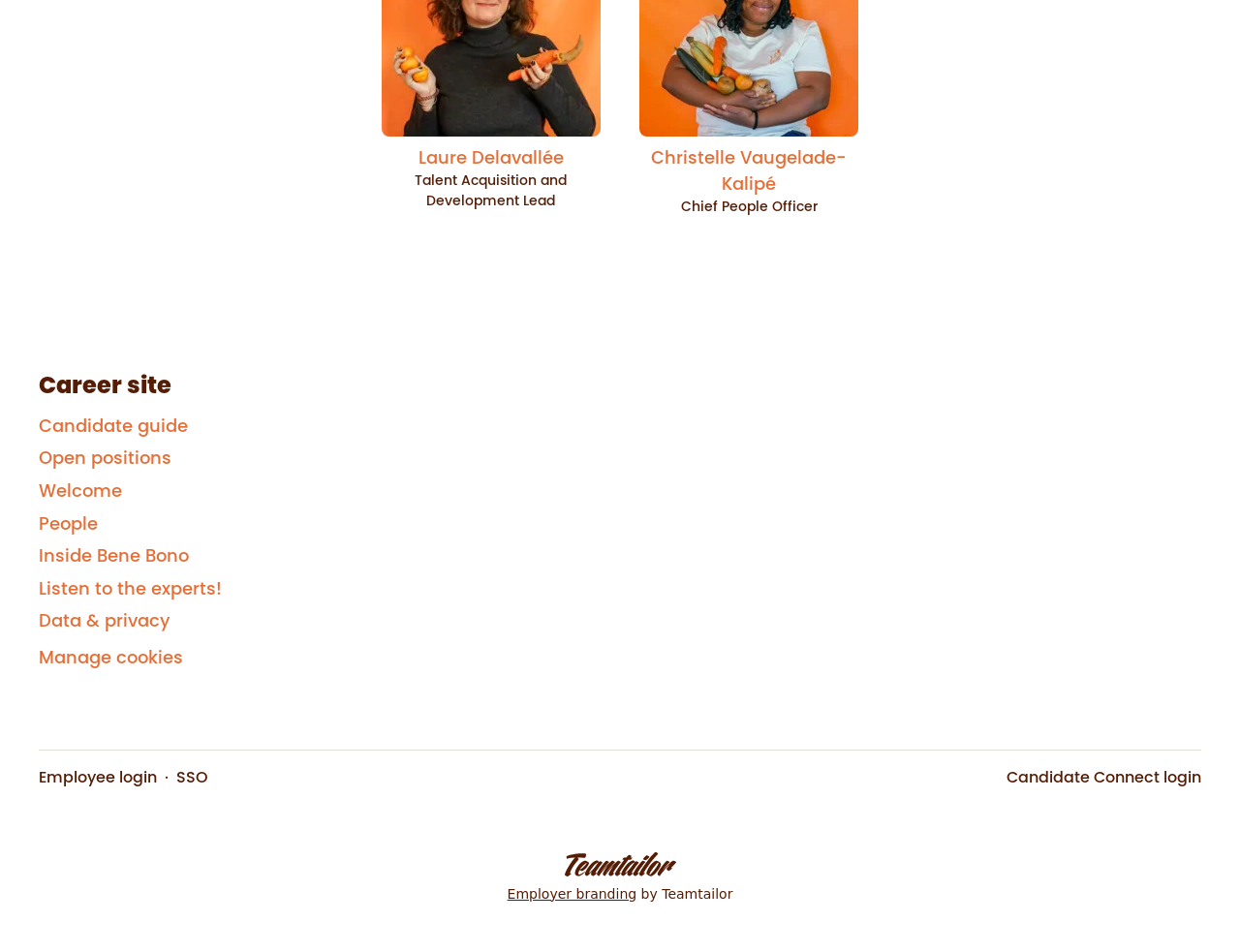What is the main purpose of this website?
Look at the image and answer with only one word or phrase.

Career site